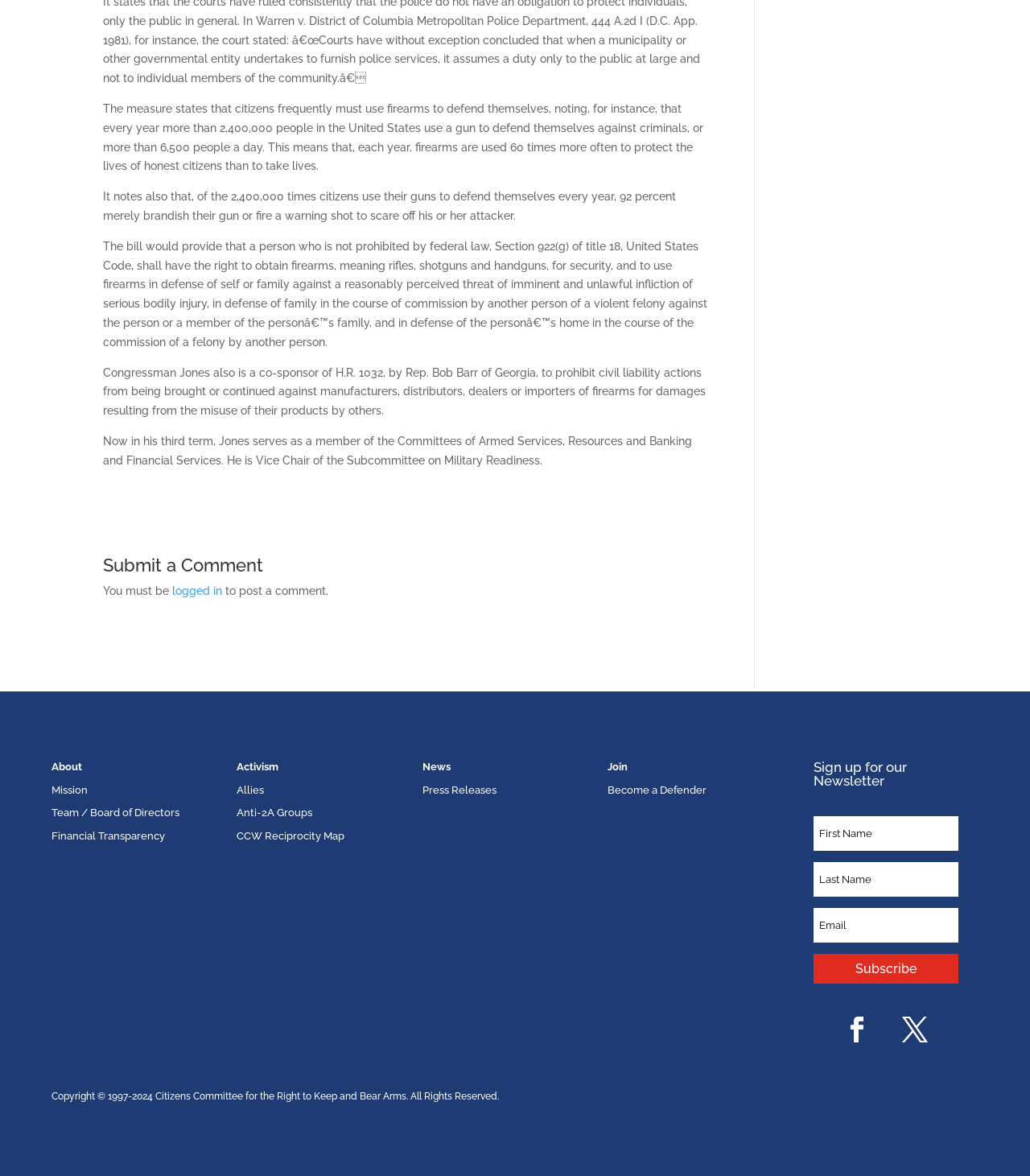Given the description "Subscribe", provide the bounding box coordinates of the corresponding UI element.

[0.79, 0.811, 0.93, 0.836]